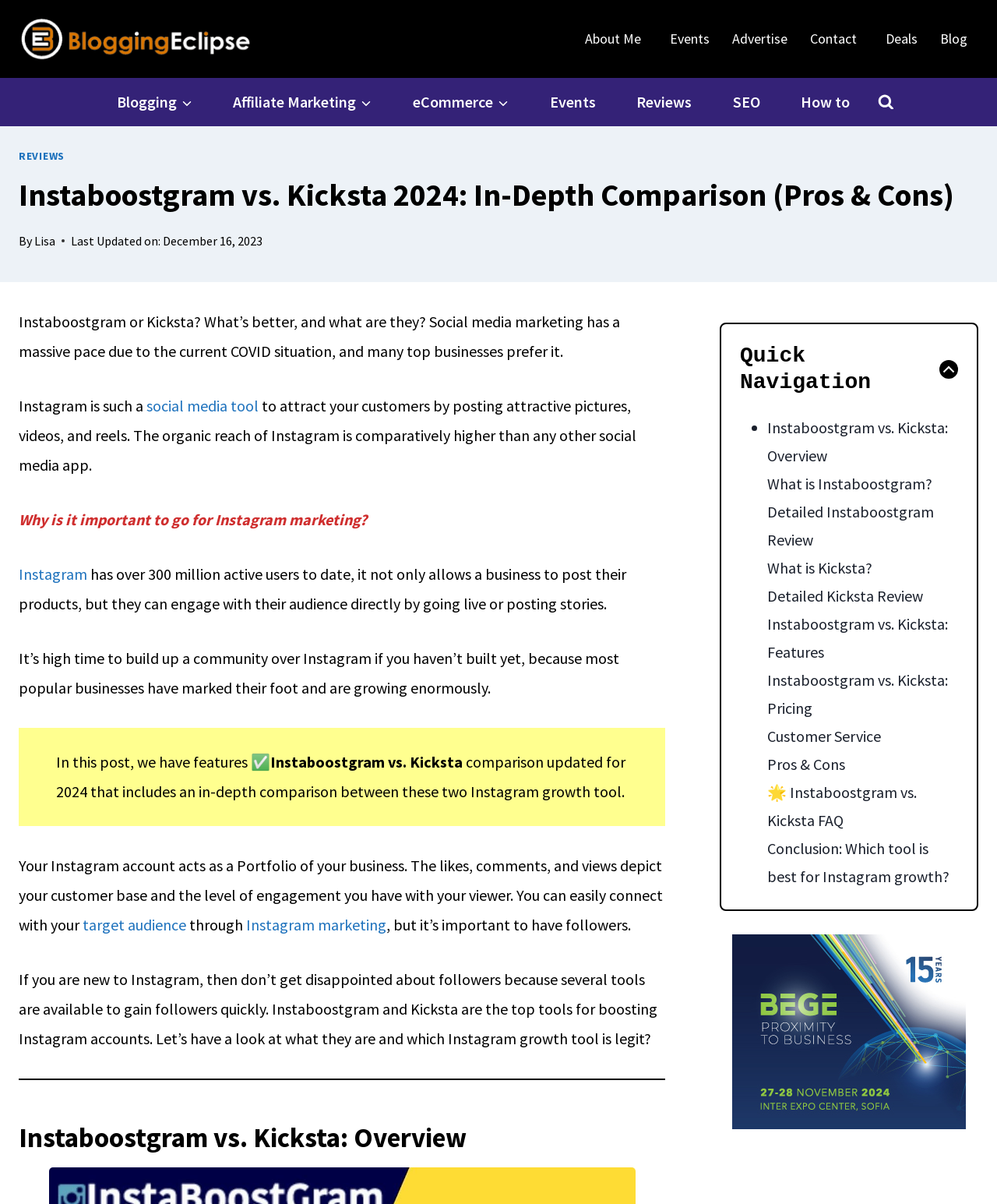What is the author's name?
With the help of the image, please provide a detailed response to the question.

The author's name is mentioned in the article's introduction, where it says 'By Lisa'. This indicates that Lisa is the author of the article.